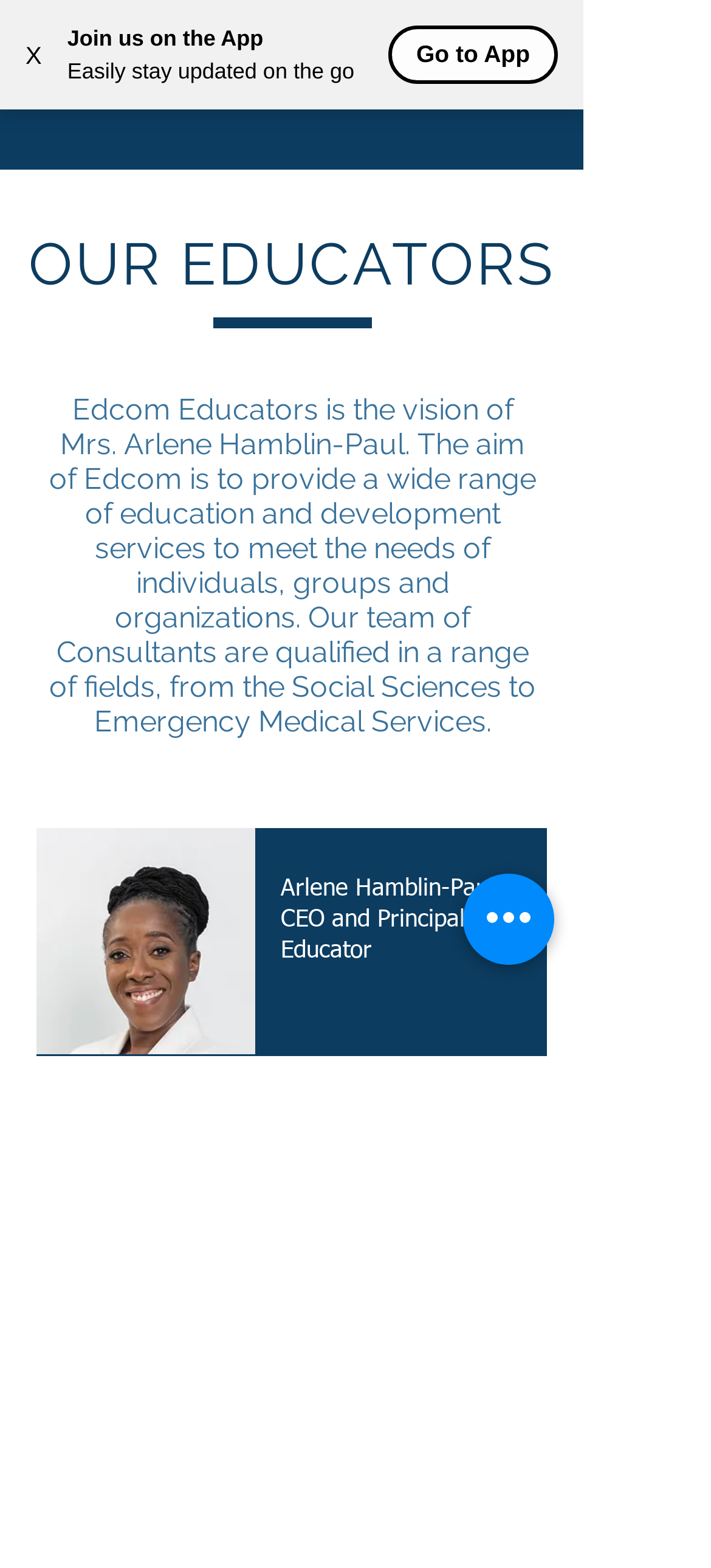Based on the element description: "Edcom Educators", identify the UI element and provide its bounding box coordinates. Use four float numbers between 0 and 1, [left, top, right, bottom].

[0.051, 0.041, 0.556, 0.071]